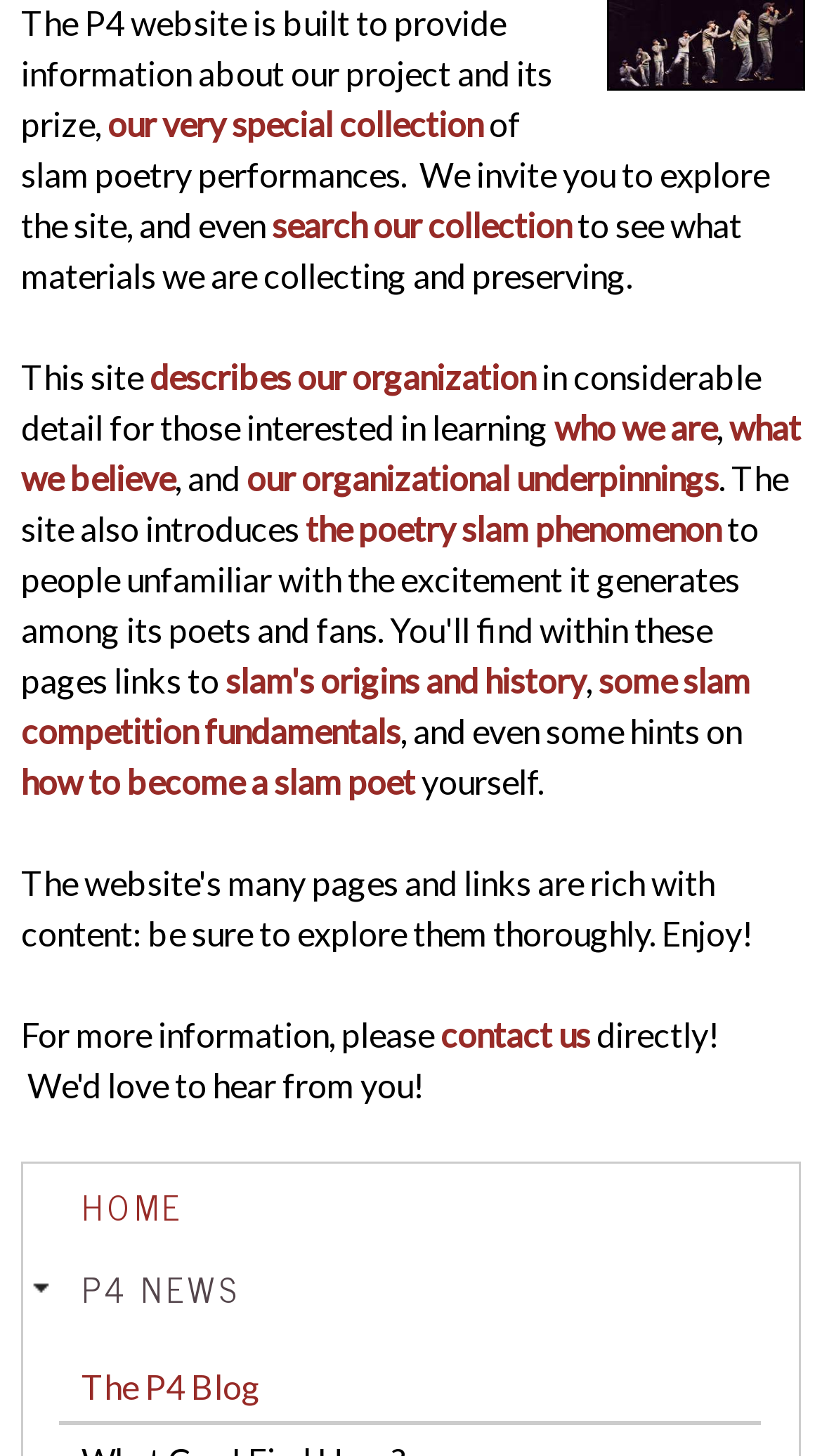How can users contact the organization? From the image, respond with a single word or brief phrase.

Contact us